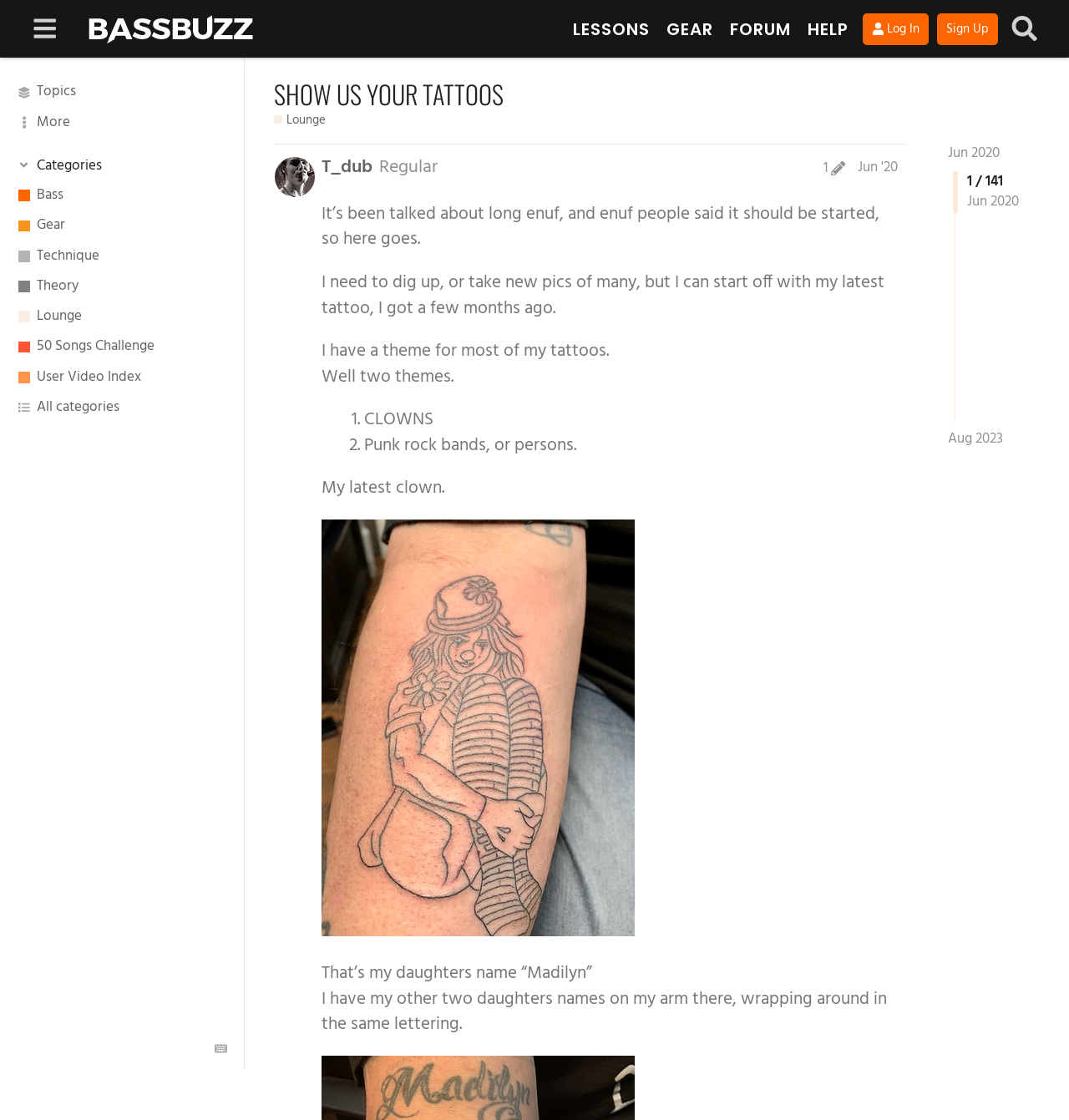Bounding box coordinates should be provided in the format (top-left x, top-left y, bottom-right x, bottom-right y) with all values between 0 and 1. Identify the bounding box for this UI element: Show us your tattoos

[0.256, 0.067, 0.471, 0.101]